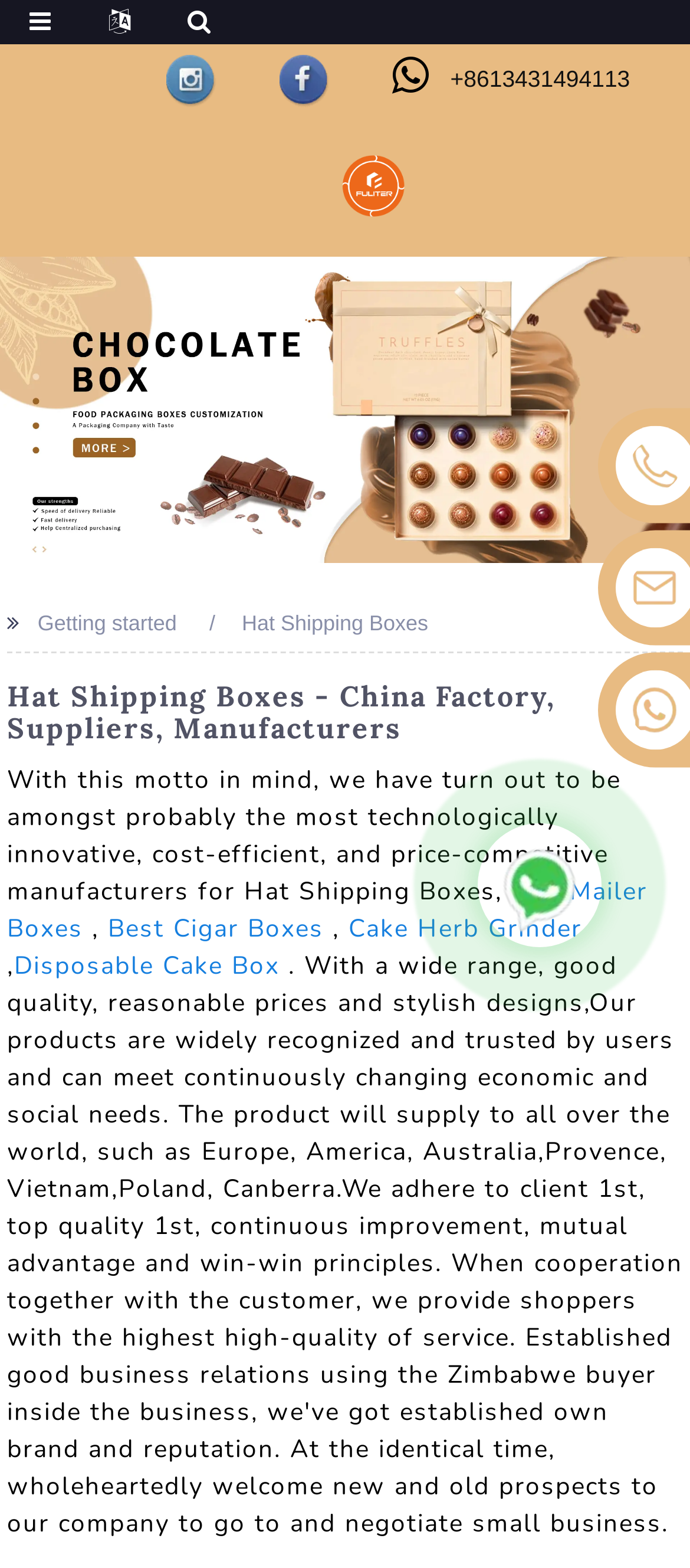Using the element description: "About us", determine the bounding box coordinates. The coordinates should be in the format [left, top, right, bottom], with values between 0 and 1.

None